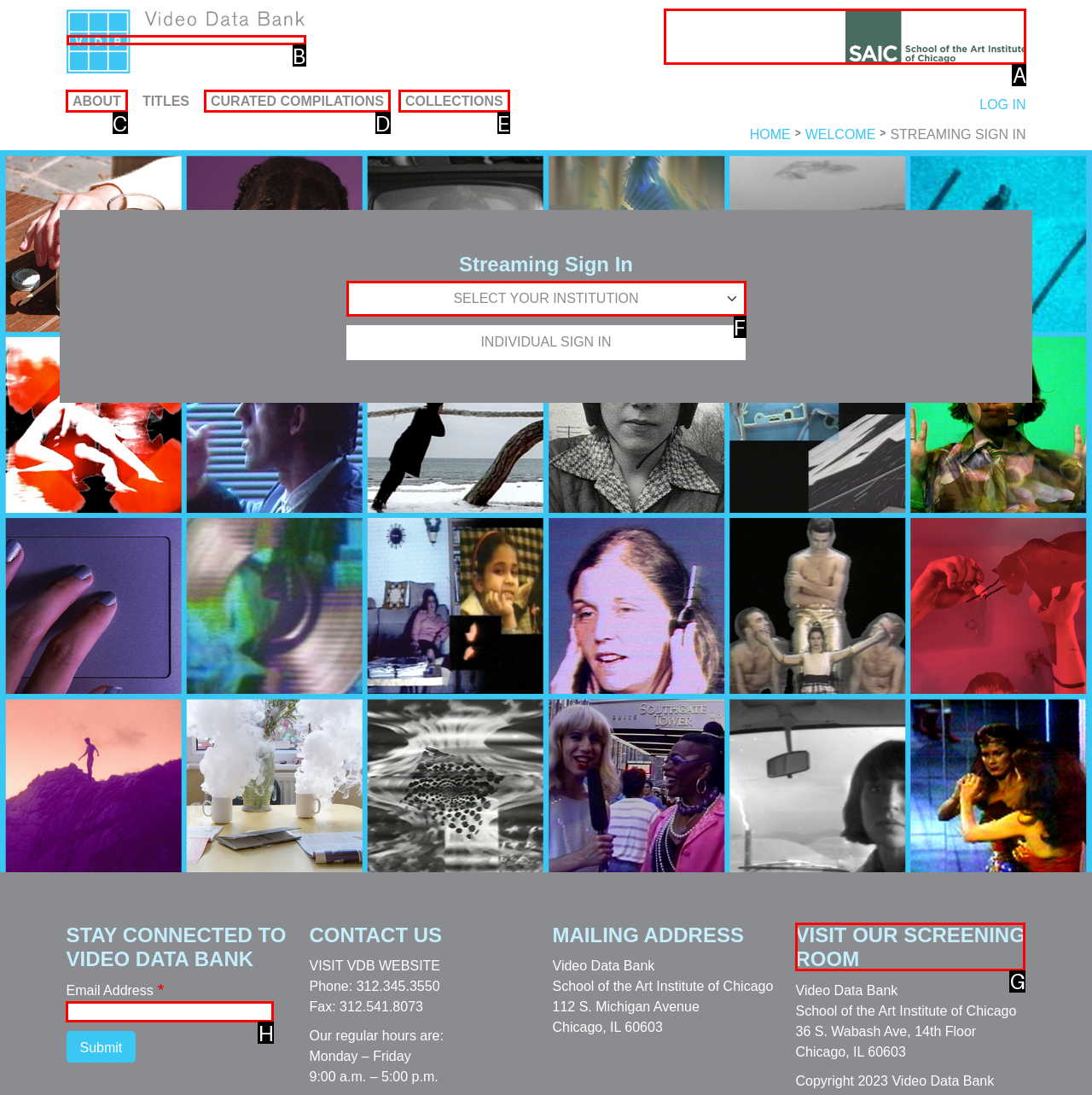Specify which HTML element I should click to complete this instruction: Click the VDB Logo Answer with the letter of the relevant option.

B